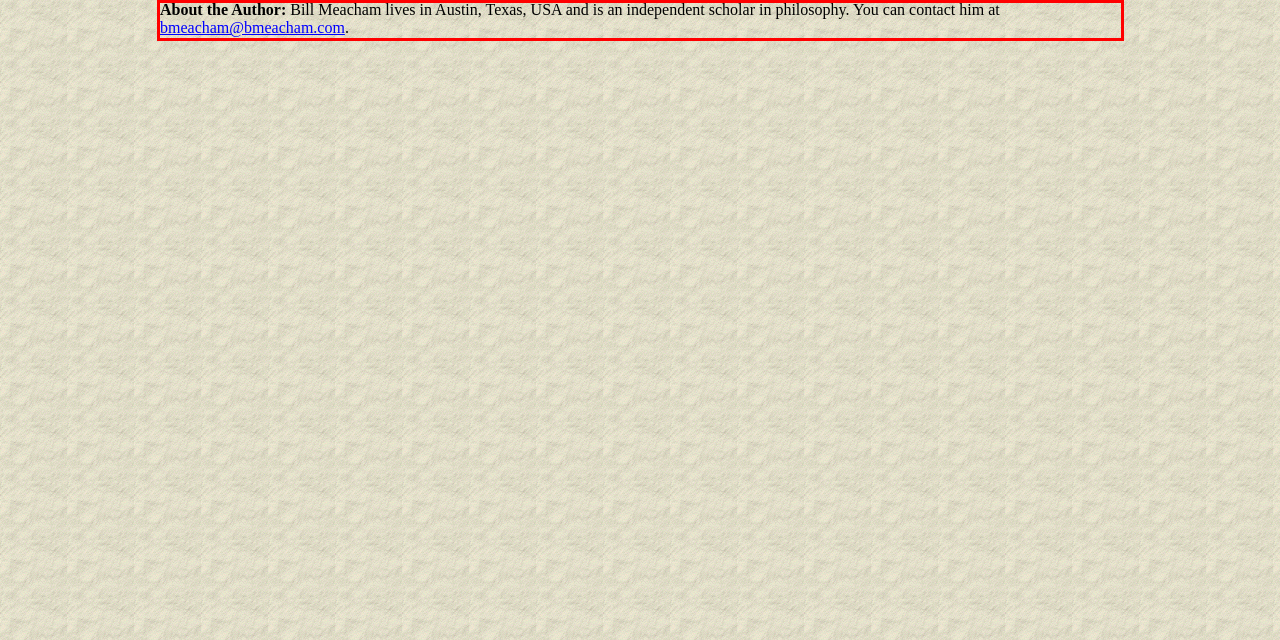Using the provided screenshot, read and generate the text content within the red-bordered area.

About the Author: Bill Meacham lives in Austin, Texas, USA and is an independent scholar in philosophy. You can contact him at bmeacham@bmeacham.com.